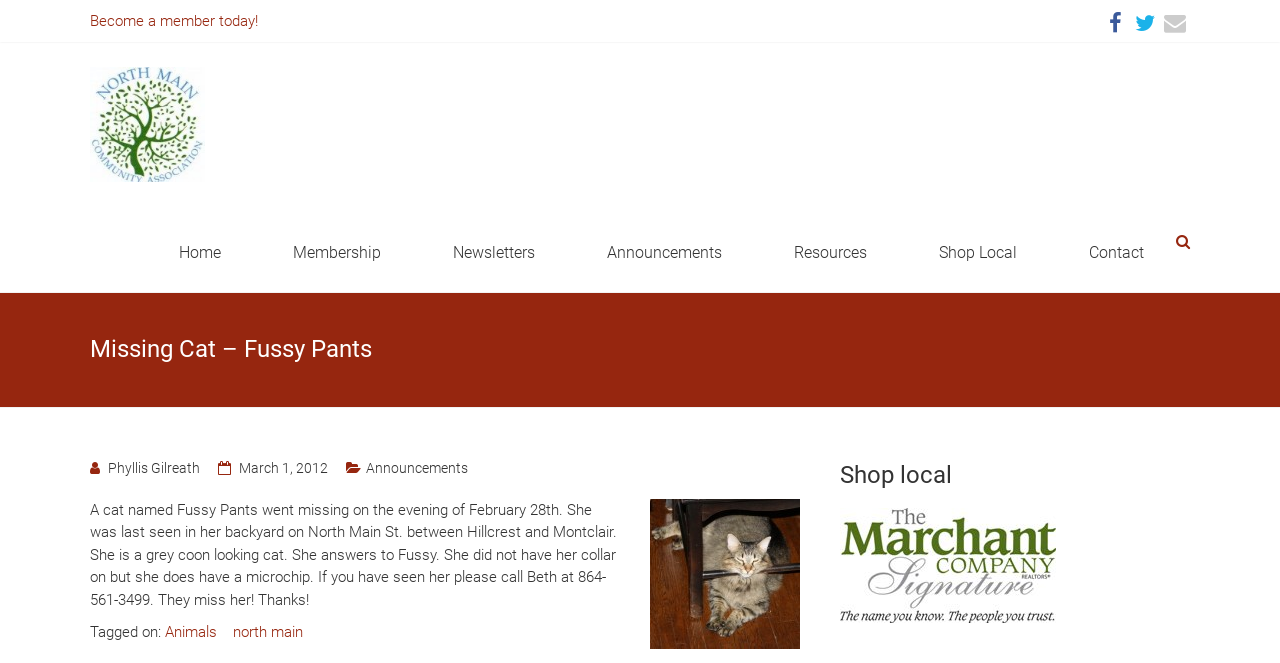Generate a comprehensive caption for the webpage you are viewing.

The webpage is about a missing cat named Fussy Pants, with a prominent heading "Missing Cat – Fussy Pants" at the top center of the page. Below the heading, there is a paragraph of text describing the cat's disappearance, including the date, location, and physical characteristics. The text also provides a phone number to contact if the cat is found.

Above the heading, there is a navigation menu with links to various sections of the website, including "Home", "Membership", "Newsletters", "Announcements", "Resources", "Shop Local", and "Contact". These links are arranged horizontally across the top of the page.

To the top left of the page, there is a logo for the "North Main Community Association" with a link to the organization's website. Below the logo, there is a link to become a member of the association.

On the right side of the page, there is a section titled "Shop local" with a link to "Visit Our Sponsors!" and an accompanying image. This section appears to be promoting local businesses.

There are several social media links at the top right of the page, represented by icons. There are also several images on the page, including one of the North Main Community Association logo and another accompanying the "Shop local" section.